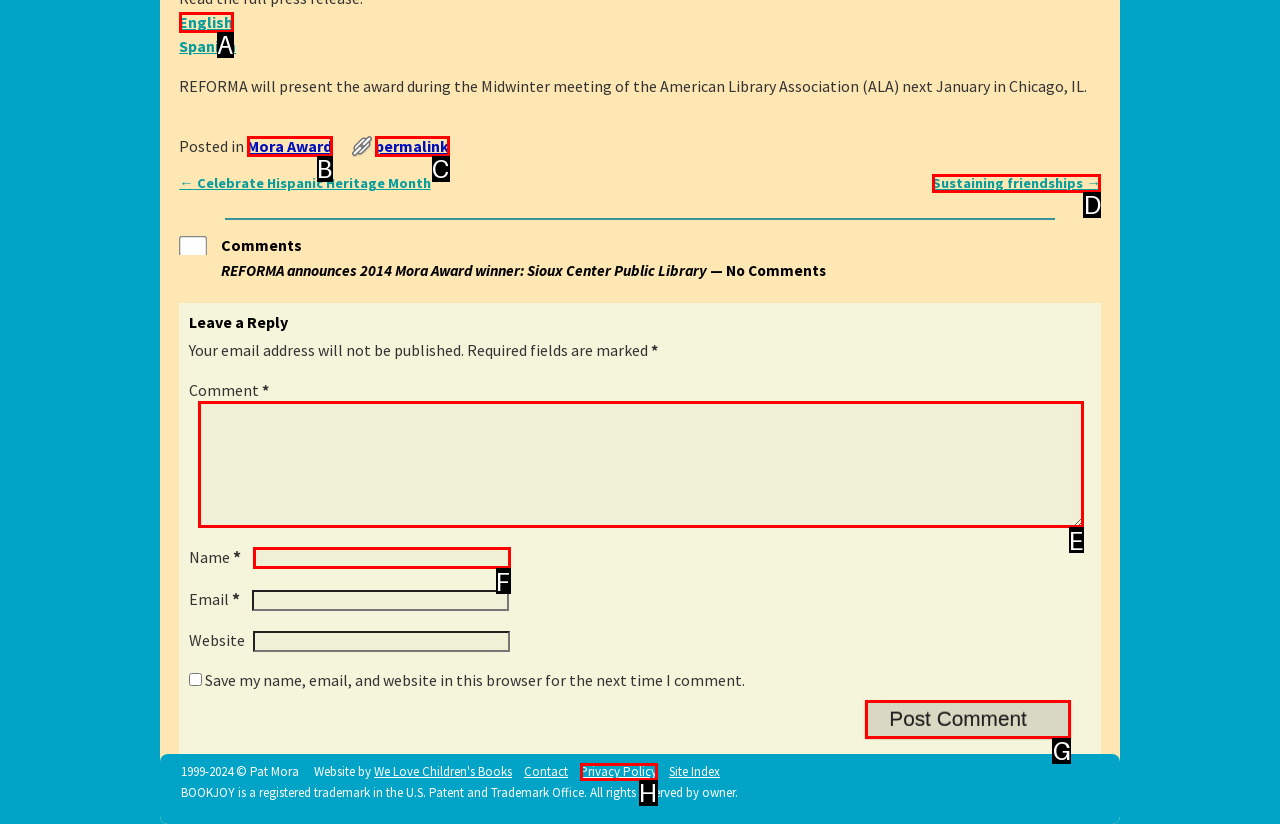Which option aligns with the description: name="submit" value="Post Comment"? Respond by selecting the correct letter.

G